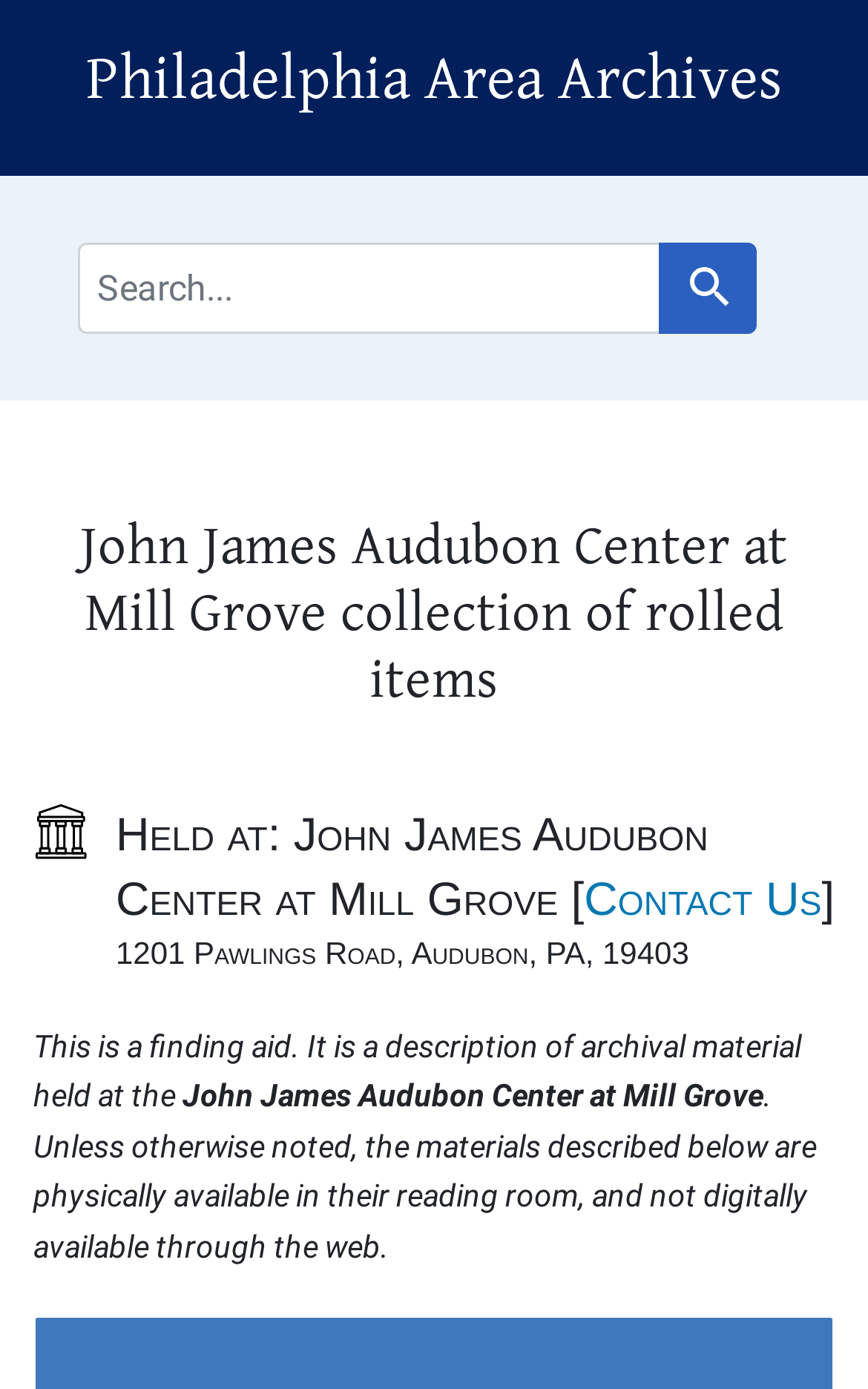Present a detailed account of what is displayed on the webpage.

The webpage is about the John James Audubon Center at Mill Grove collection of rolled items, which is part of the Philadelphia Area Archives. At the top left, there are two links, "Skip to search" and "Skip to main content", followed by a heading that displays the title "Philadelphia Area Archives". Below this, there is a navigation section labeled "Search", which contains a search bar with a placeholder text "search for", a textbox, and a "Search" button.

The main content section is divided into several parts. At the top, there is a heading that reads "John James Audubon Center at Mill Grove collection of rolled items". Below this, there is a section that displays the location of the archive, "Held at: John James Audubon Center at Mill Grove", along with a link to "Contact Us" and the address "1201 Pawlings Road, Audubon, PA, 19403".

Further down, there is a paragraph of text that describes the archive, stating that it is a finding aid and that the materials are physically available in the reading room, but not digitally available through the web. The text also mentions the John James Audubon Center at Mill Grove. Finally, there is a heading that reads "Overview and metadata sections" at the bottom of the page.